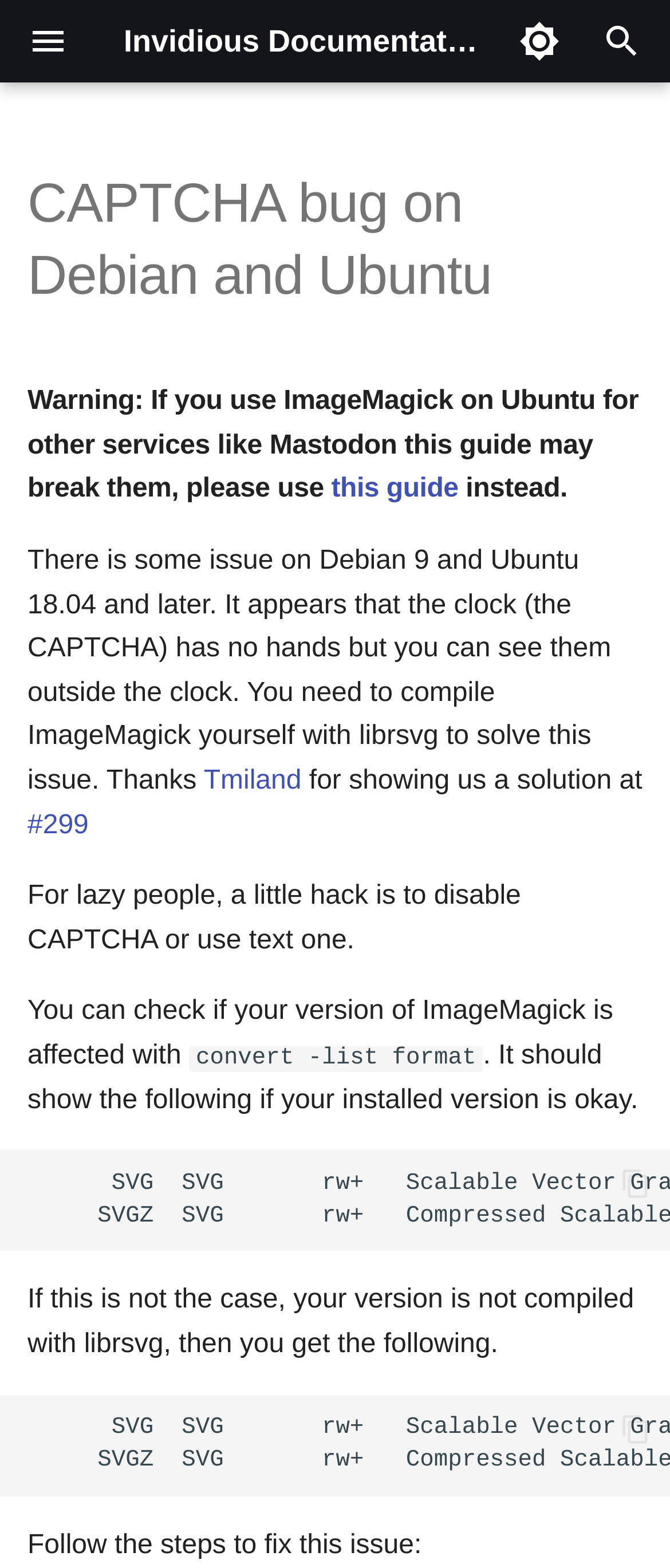Determine the bounding box coordinates of the region to click in order to accomplish the following instruction: "Switch to dark mode". Provide the coordinates as four float numbers between 0 and 1, specifically [left, top, right, bottom].

[0.754, 0.004, 0.856, 0.048]